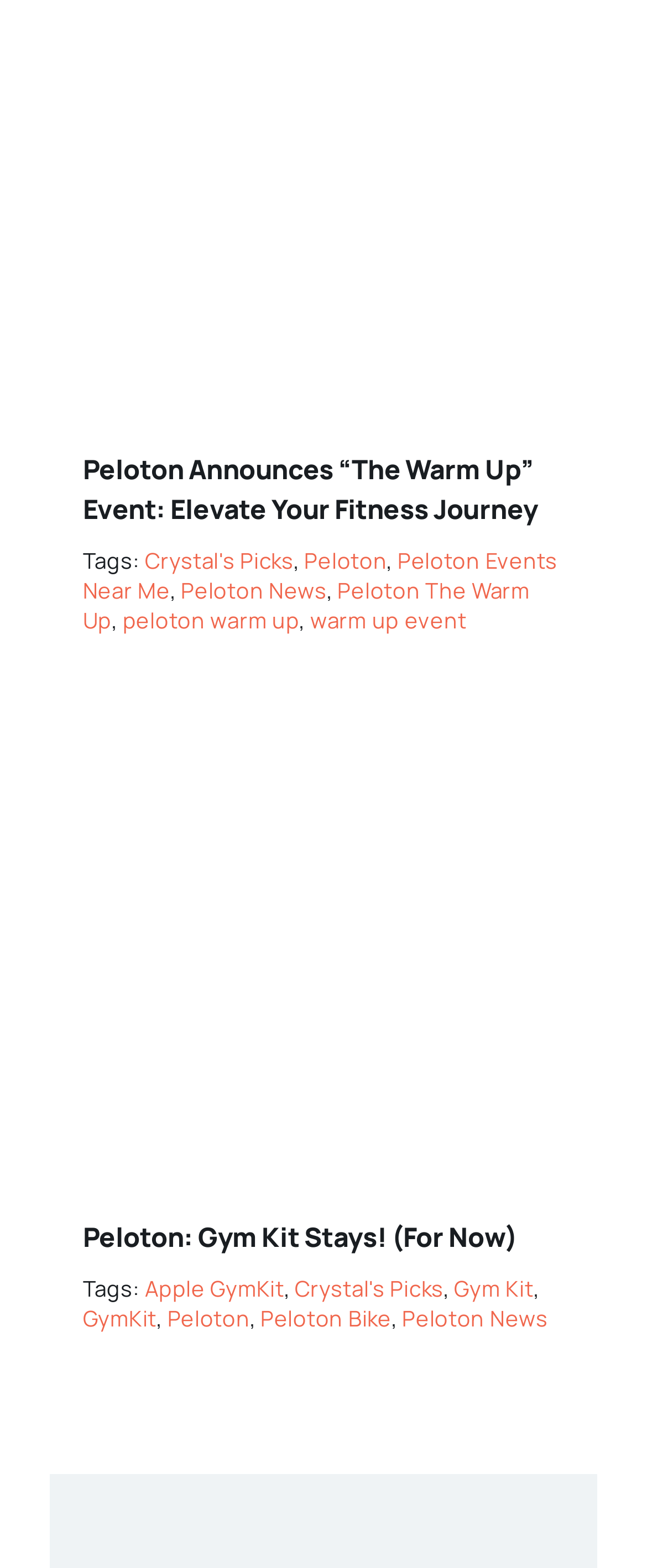Based on the description "peloton warm up", find the bounding box of the specified UI element.

[0.189, 0.386, 0.463, 0.405]